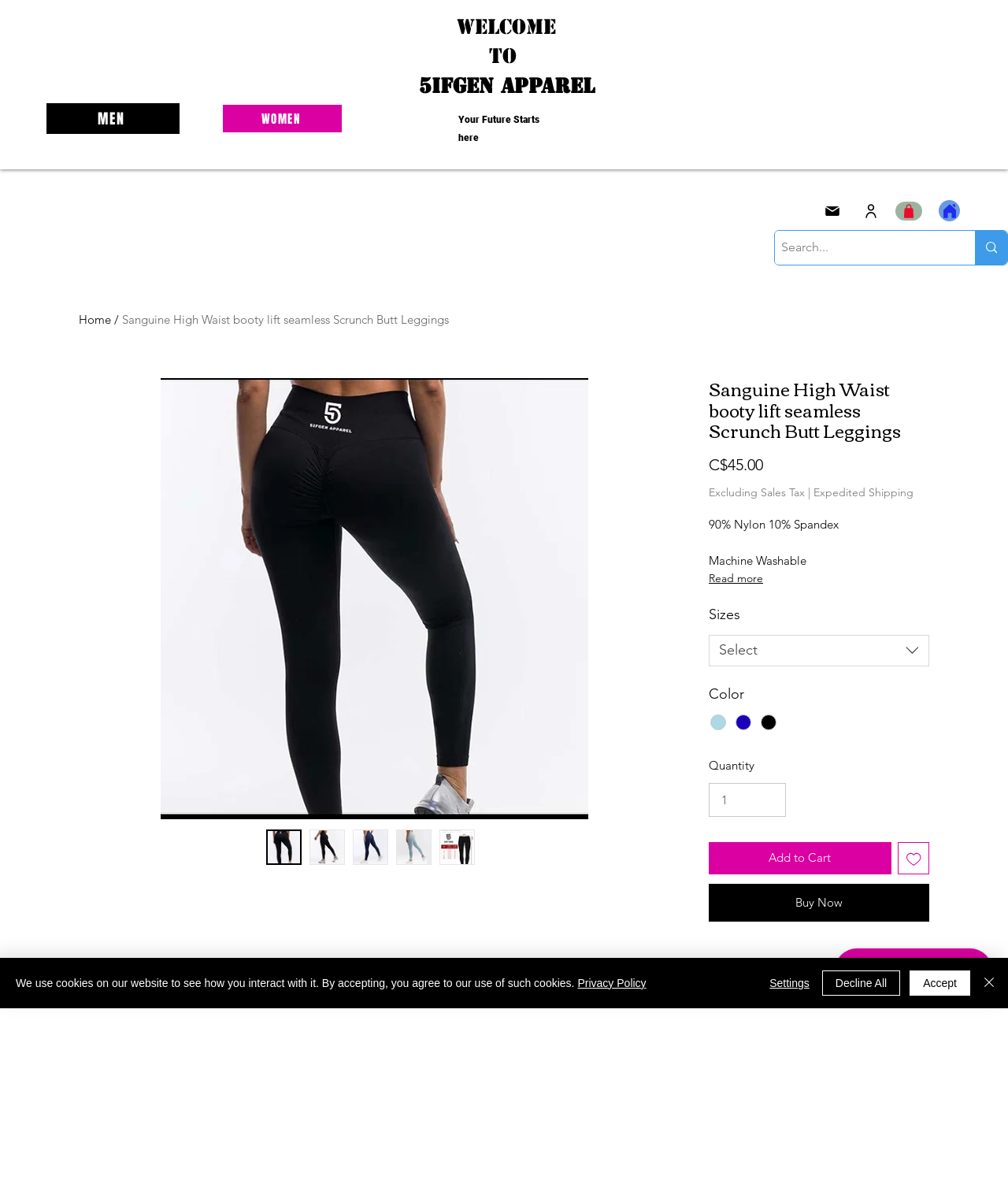Using the provided element description: "aria-label="Add to Wishlist"", determine the bounding box coordinates of the corresponding UI element in the screenshot.

[0.89, 0.699, 0.922, 0.726]